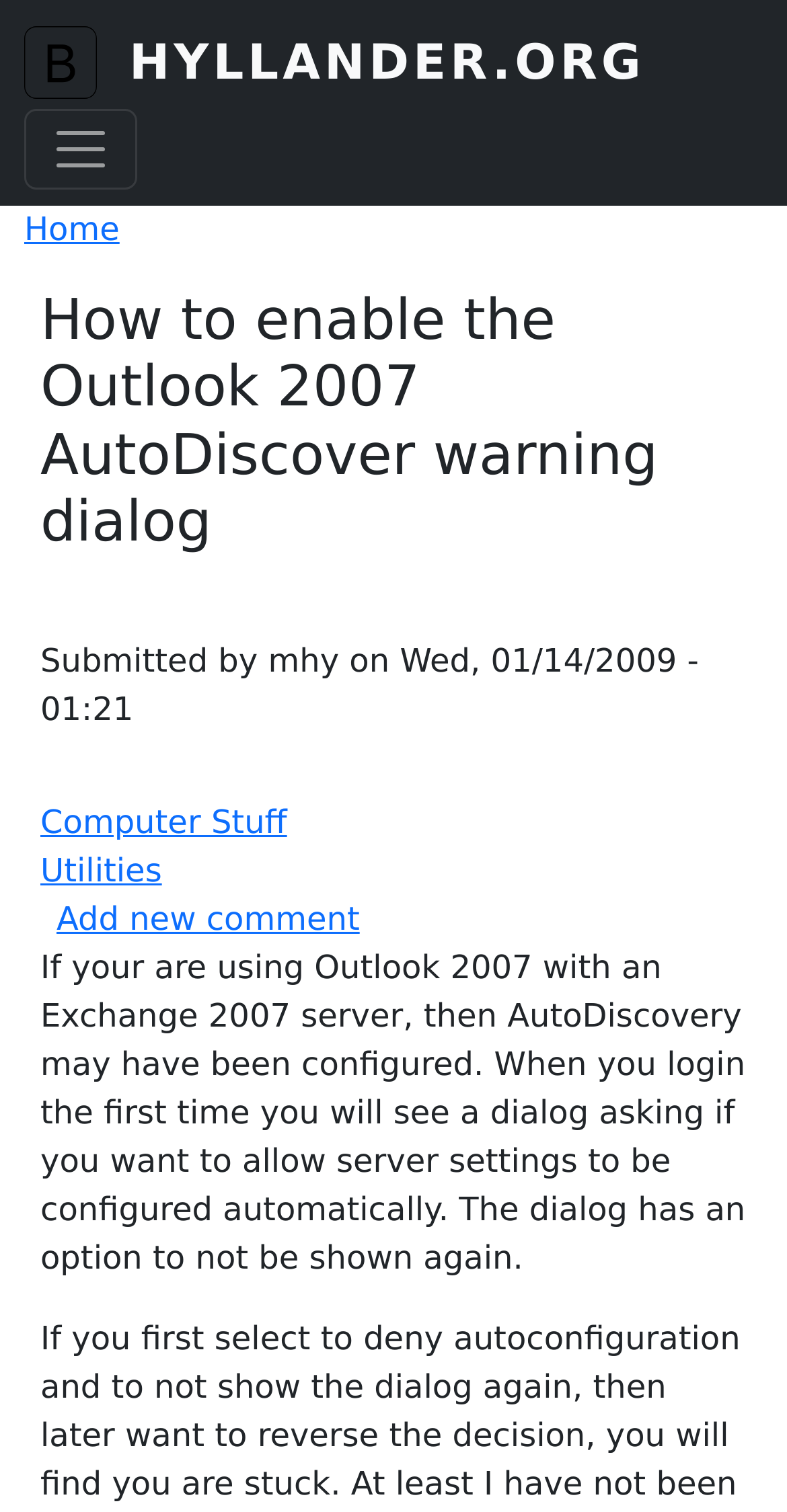Find and generate the main title of the webpage.

How to enable the Outlook 2007 AutoDiscover warning dialog